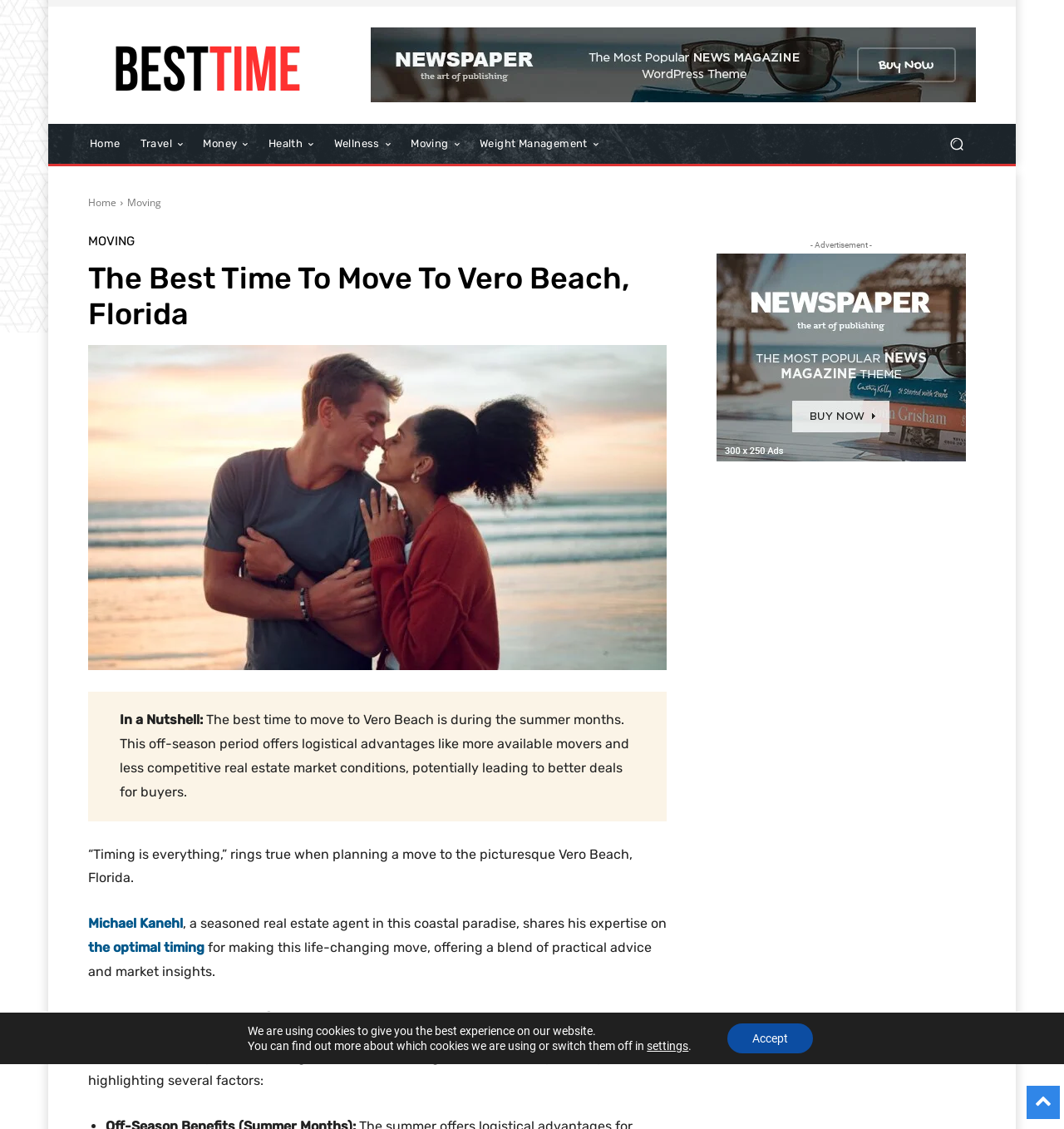Provide your answer to the question using just one word or phrase: What is the best time to move to Vero Beach?

Summer months